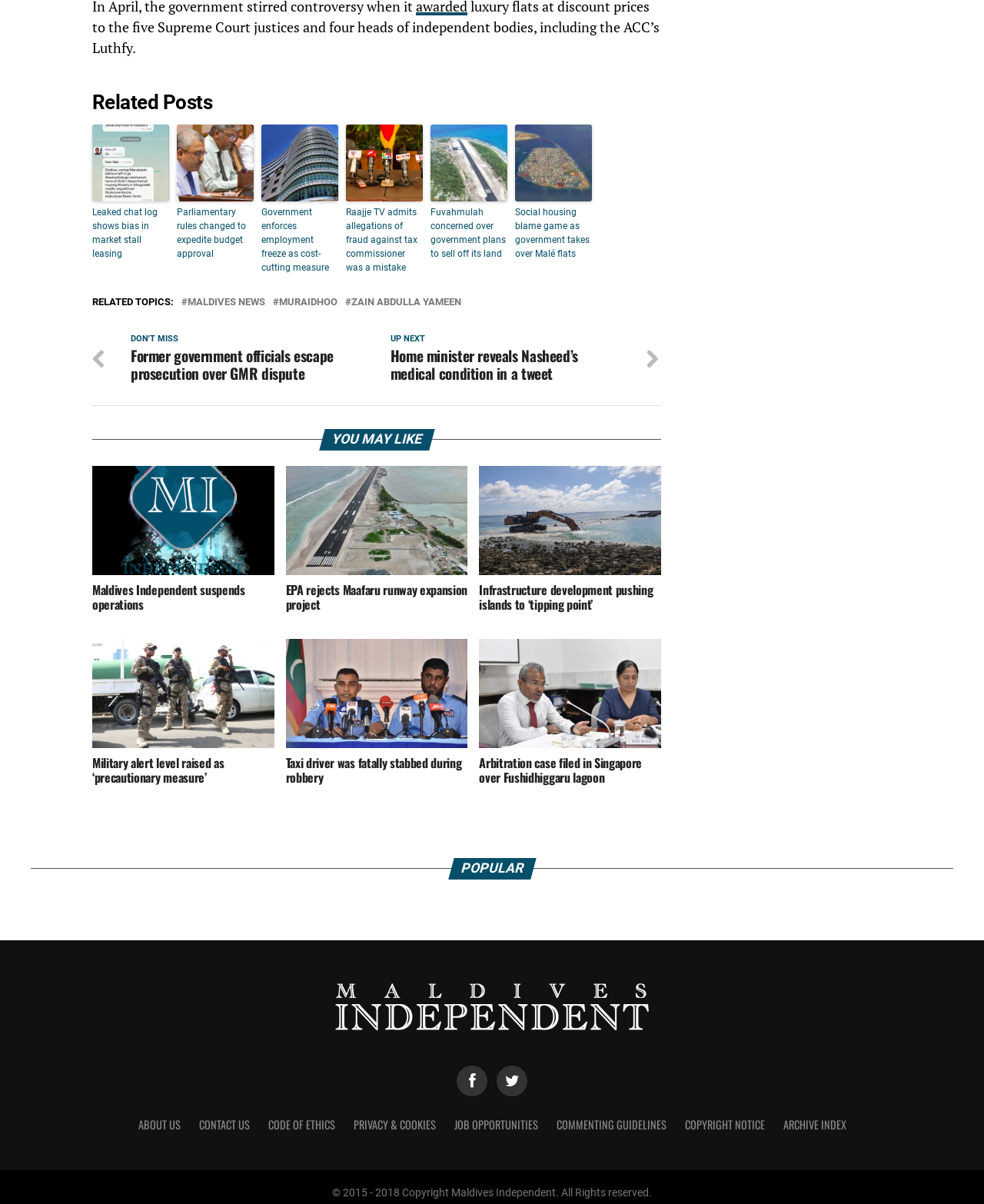Predict the bounding box of the UI element based on this description: "Muraidhoo".

[0.284, 0.247, 0.343, 0.255]